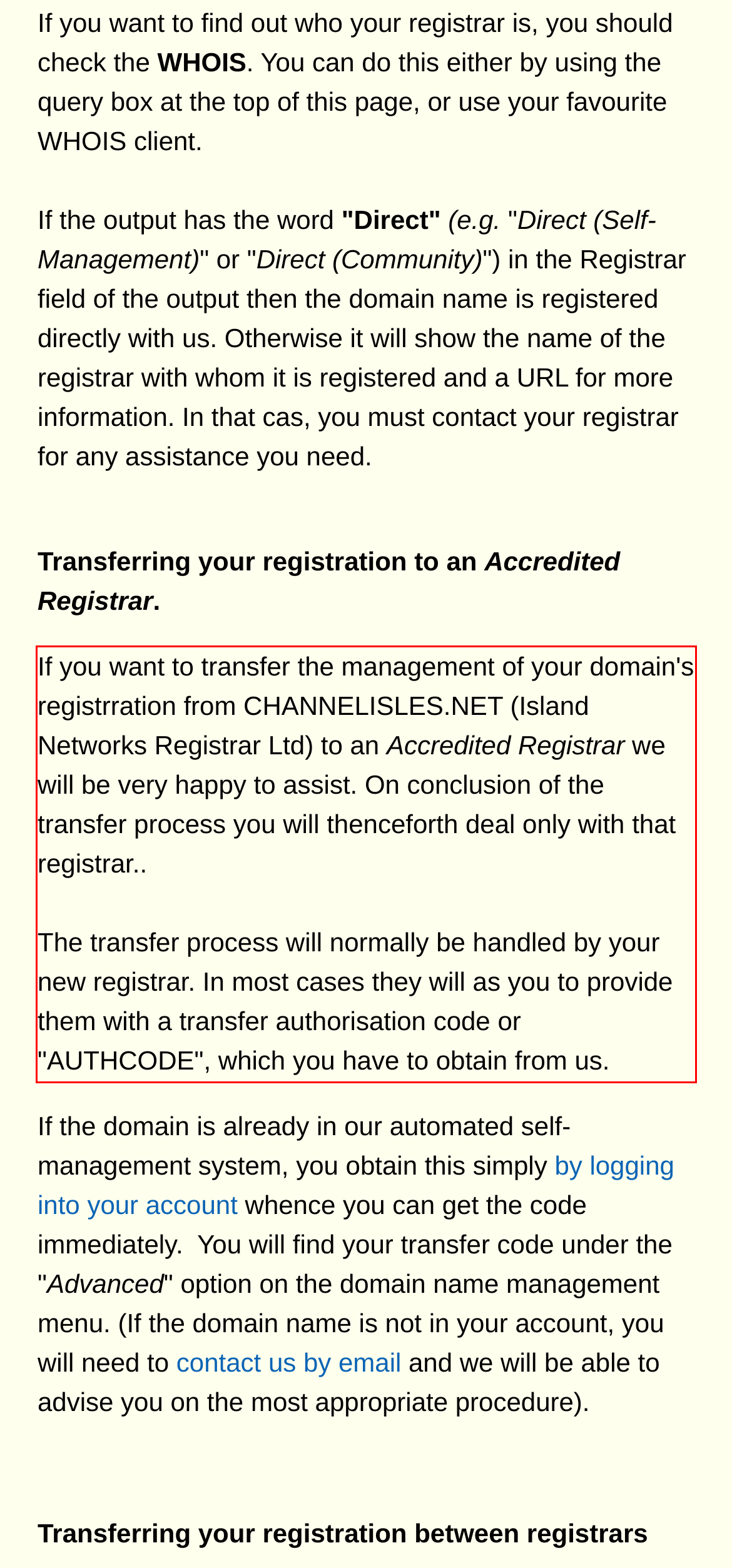Using OCR, extract the text content found within the red bounding box in the given webpage screenshot.

If you want to transfer the management of your domain's registrration from CHANNELISLES.NET (Island Networks Registrar Ltd) to an Accredited Registrar we will be very happy to assist. On conclusion of the transfer process you will thenceforth deal only with that registrar.. The transfer process will normally be handled by your new registrar. In most cases they will as you to provide them with a transfer authorisation code or "AUTHCODE", which you have to obtain from us.